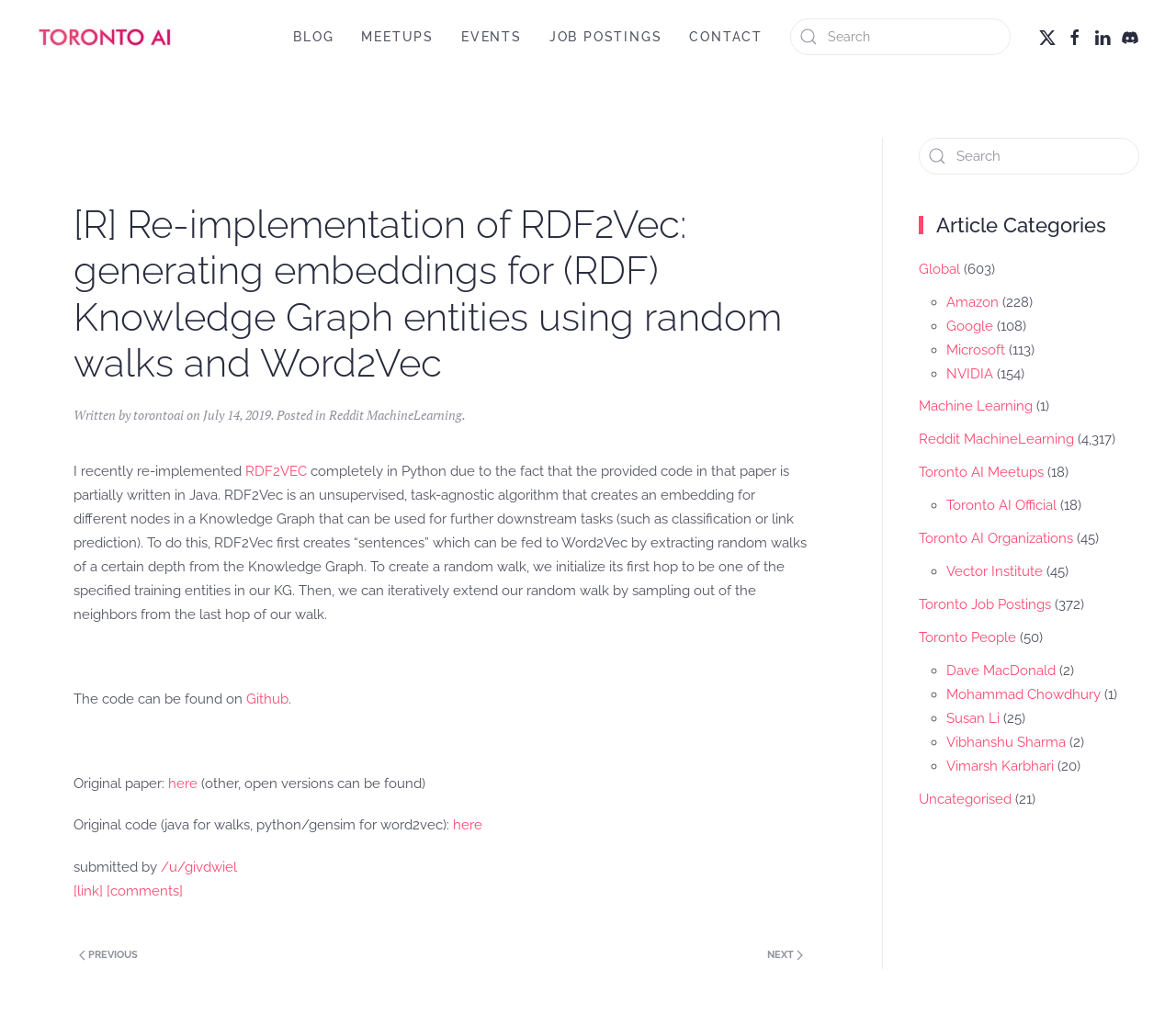Could you please study the image and provide a detailed answer to the question:
What is the name of the AI meetup?

I found the answer by looking at the top of the webpage, where it says '[R] Re-implementation of RDF2Vec: generating embeddings for (RDF) Knowledge Graph entities using random walks and Word2Vec – Toronto AI Meetup'. The name of the AI meetup is 'Toronto AI Meetup'.